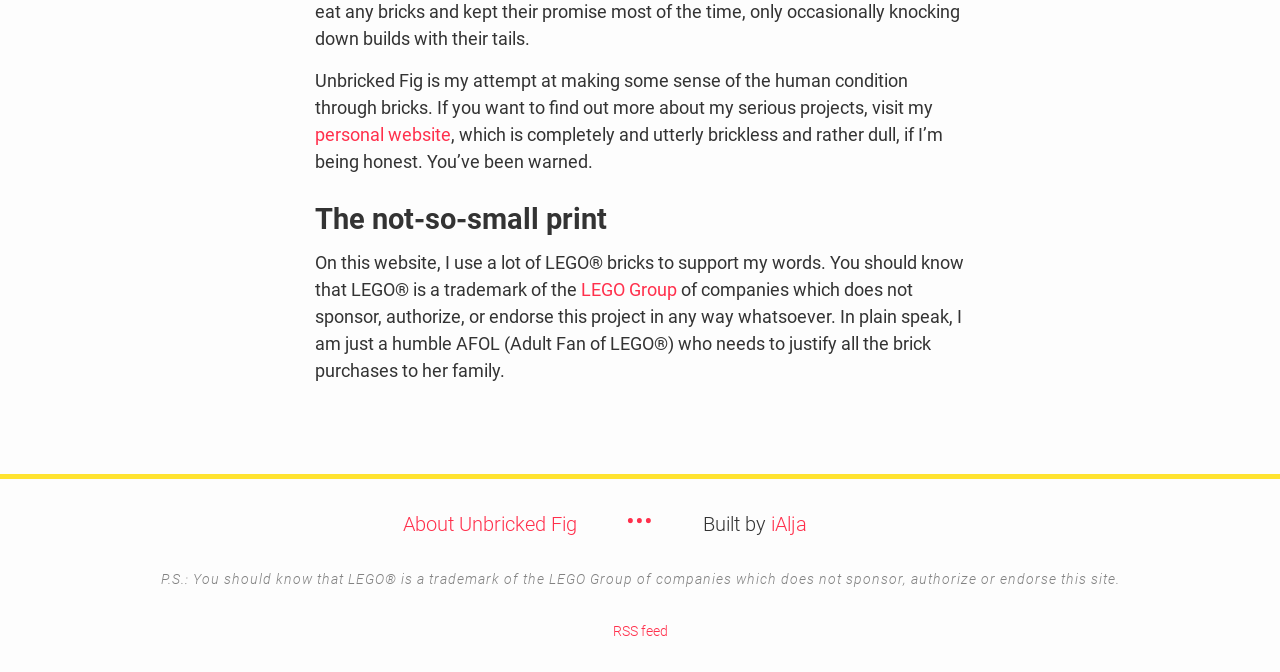Who built the website Unbricked Fig?
Look at the image and respond to the question as thoroughly as possible.

The website credits iAlja as the builder, indicating that they are the person responsible for designing and creating the site.